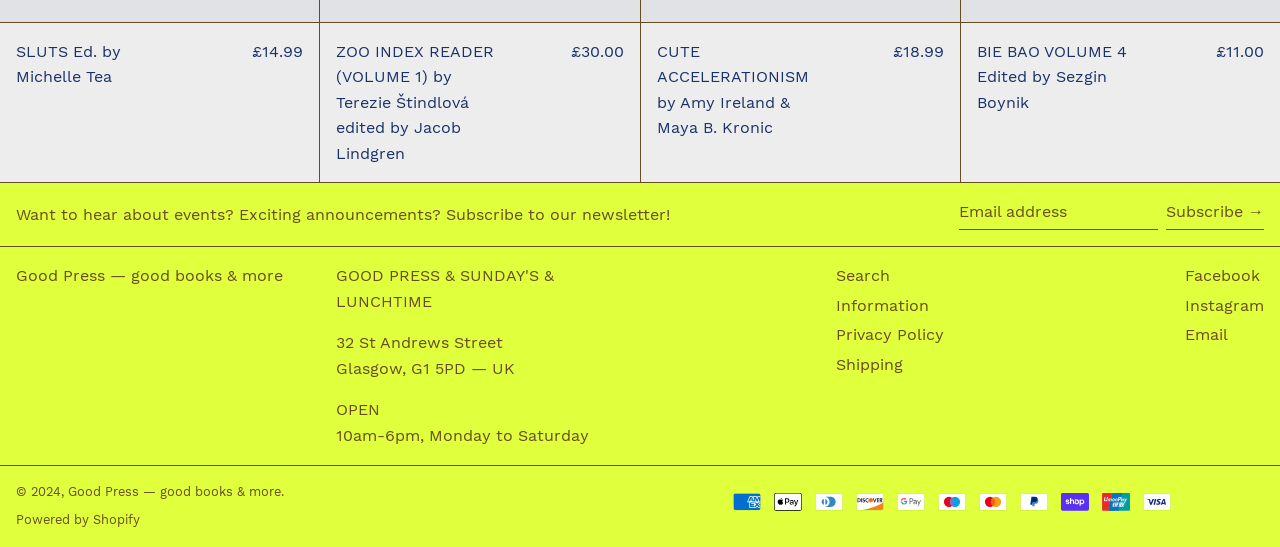Locate the bounding box coordinates of the clickable area to execute the instruction: "Subscribe to the newsletter". Provide the coordinates as four float numbers between 0 and 1, represented as [left, top, right, bottom].

[0.749, 0.365, 0.905, 0.421]